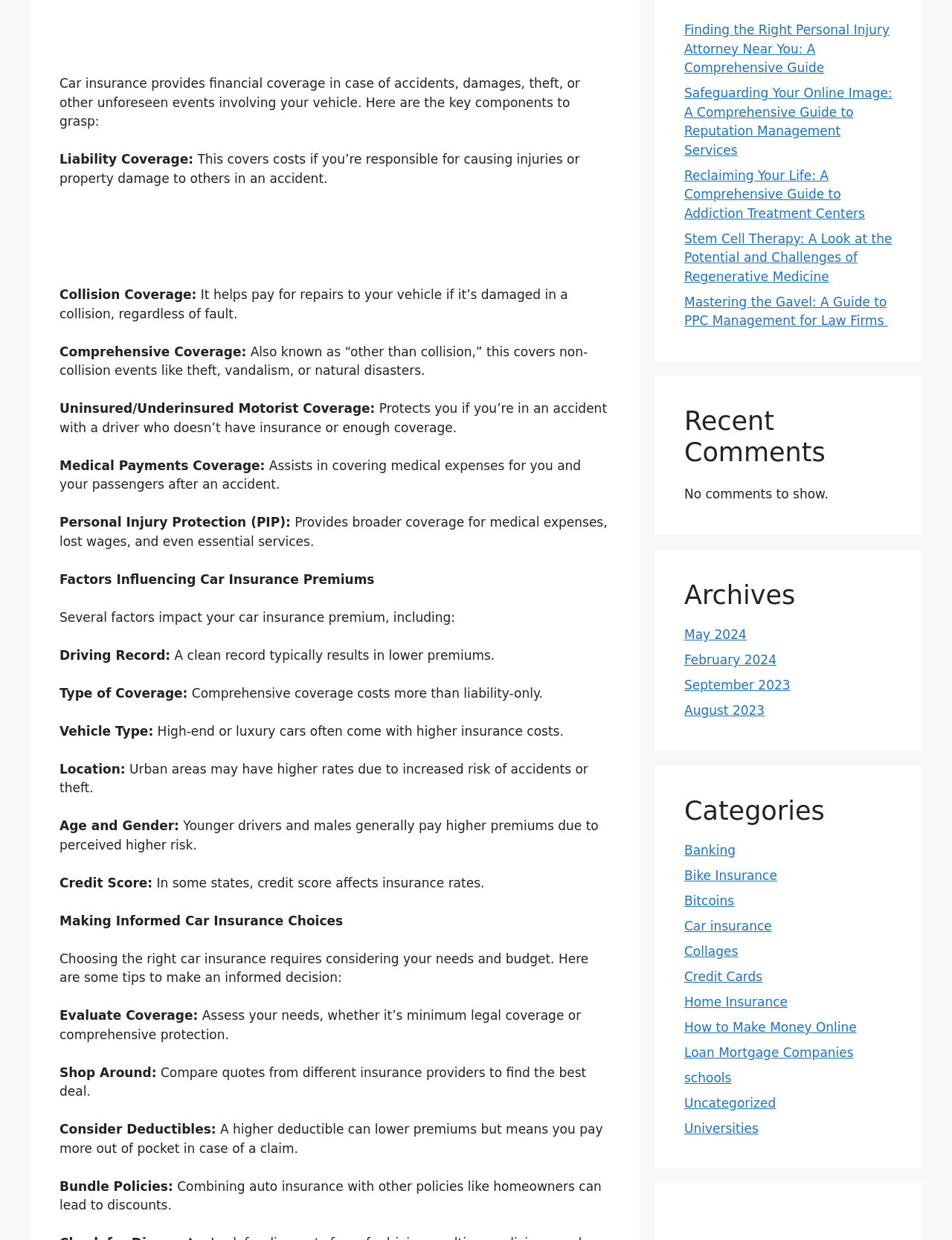Can you give a comprehensive explanation to the question given the content of the image?
What is the effect of a higher deductible on car insurance premiums?

According to the webpage, a higher deductible can lower premiums, but it also means that the policyholder will have to pay more out of pocket in case of a claim, indicating a trade-off between premium cost and personal financial responsibility.